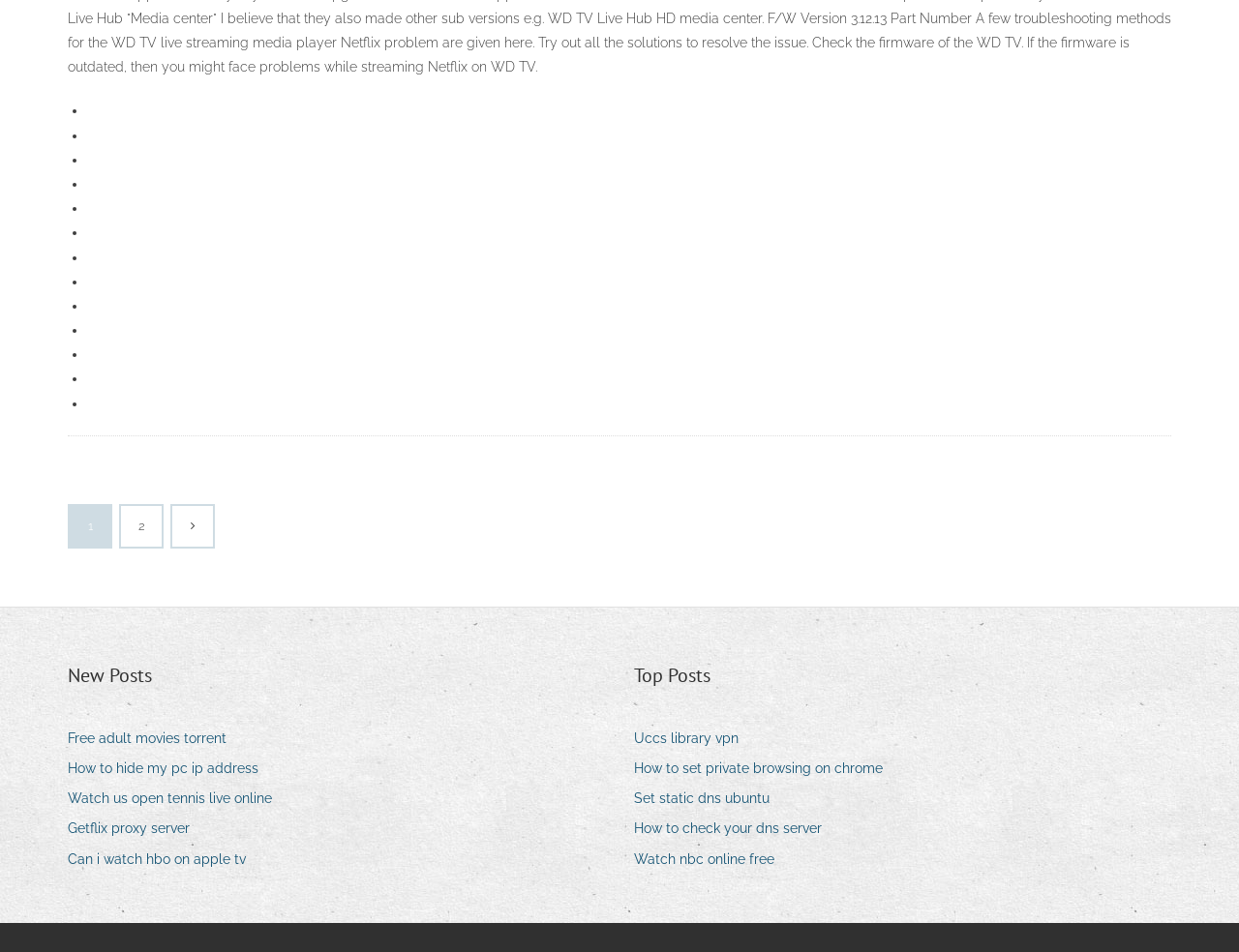Determine the bounding box for the UI element described here: "Getflix proxy server".

[0.055, 0.857, 0.165, 0.885]